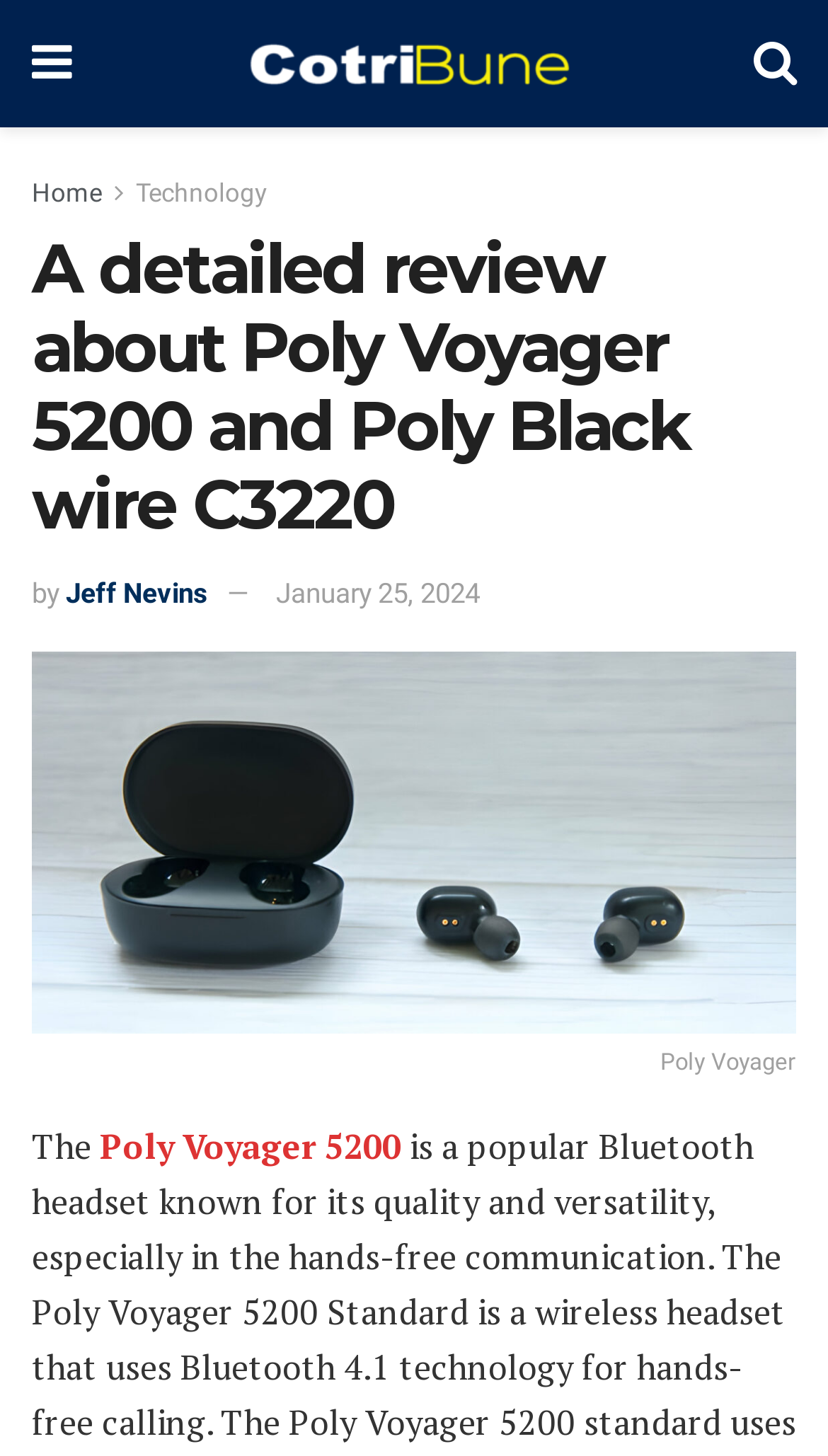What is the name of the product being reviewed?
Based on the image, provide a one-word or brief-phrase response.

Poly Voyager 5200